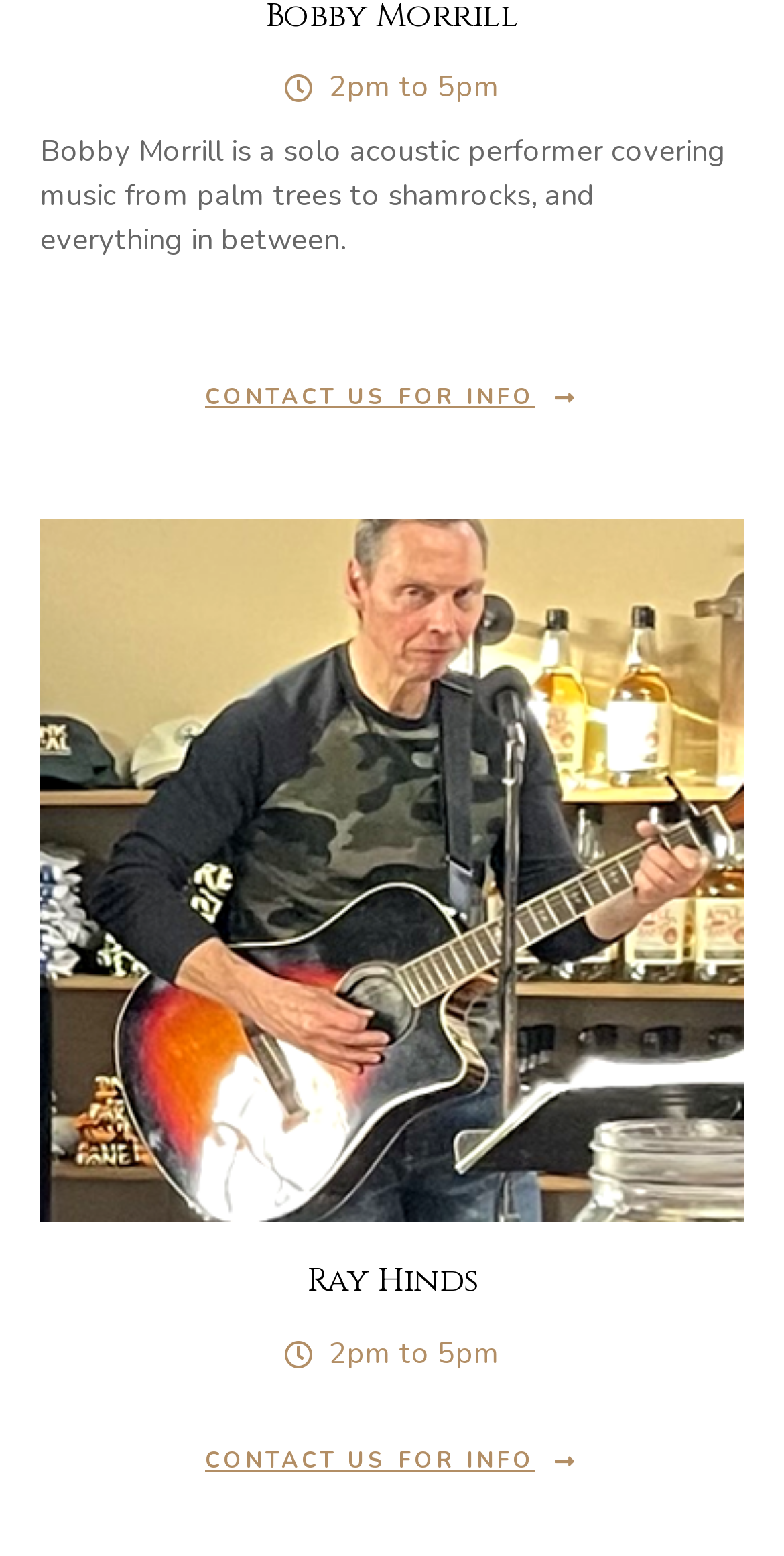Provide your answer to the question using just one word or phrase: What is Bobby Morrill's profession?

Solo acoustic performer